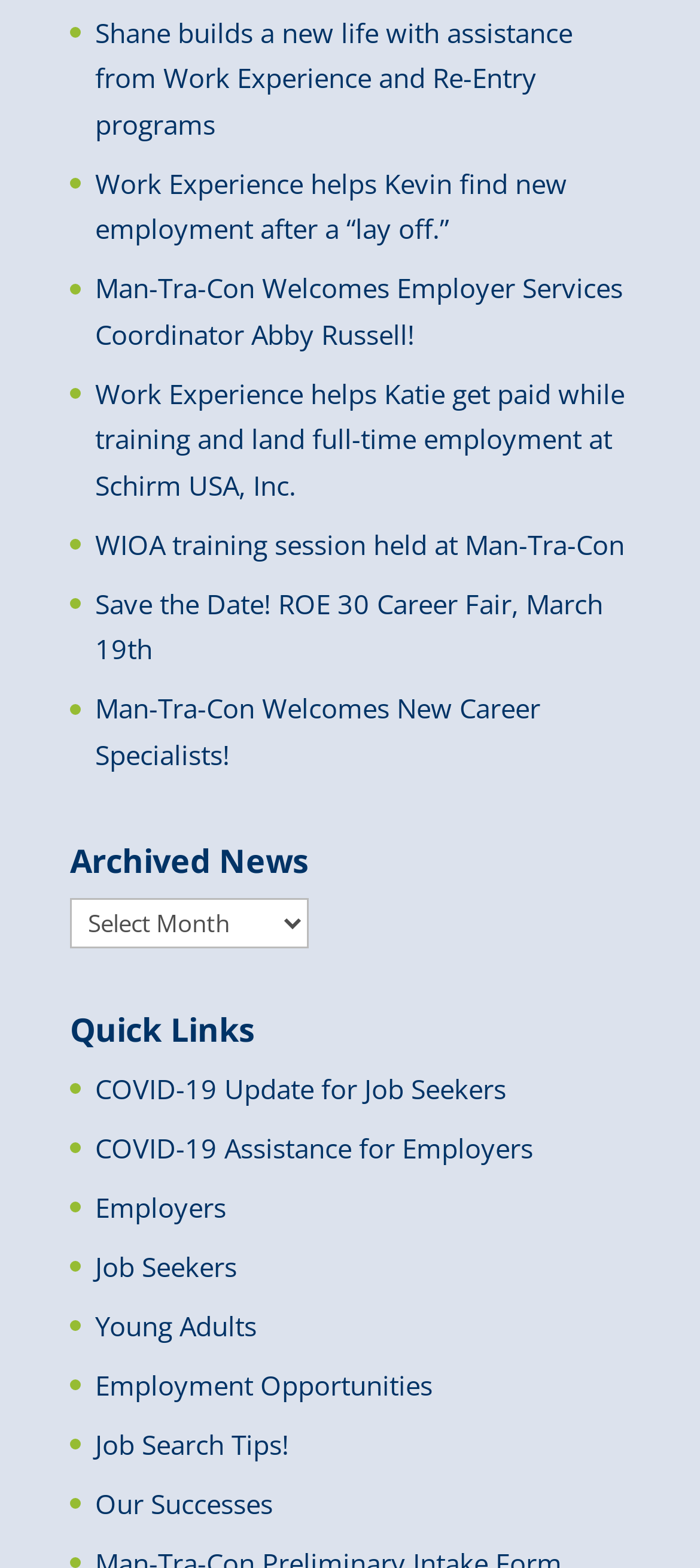Please give the bounding box coordinates of the area that should be clicked to fulfill the following instruction: "Select archived news". The coordinates should be in the format of four float numbers from 0 to 1, i.e., [left, top, right, bottom].

[0.1, 0.573, 0.441, 0.605]